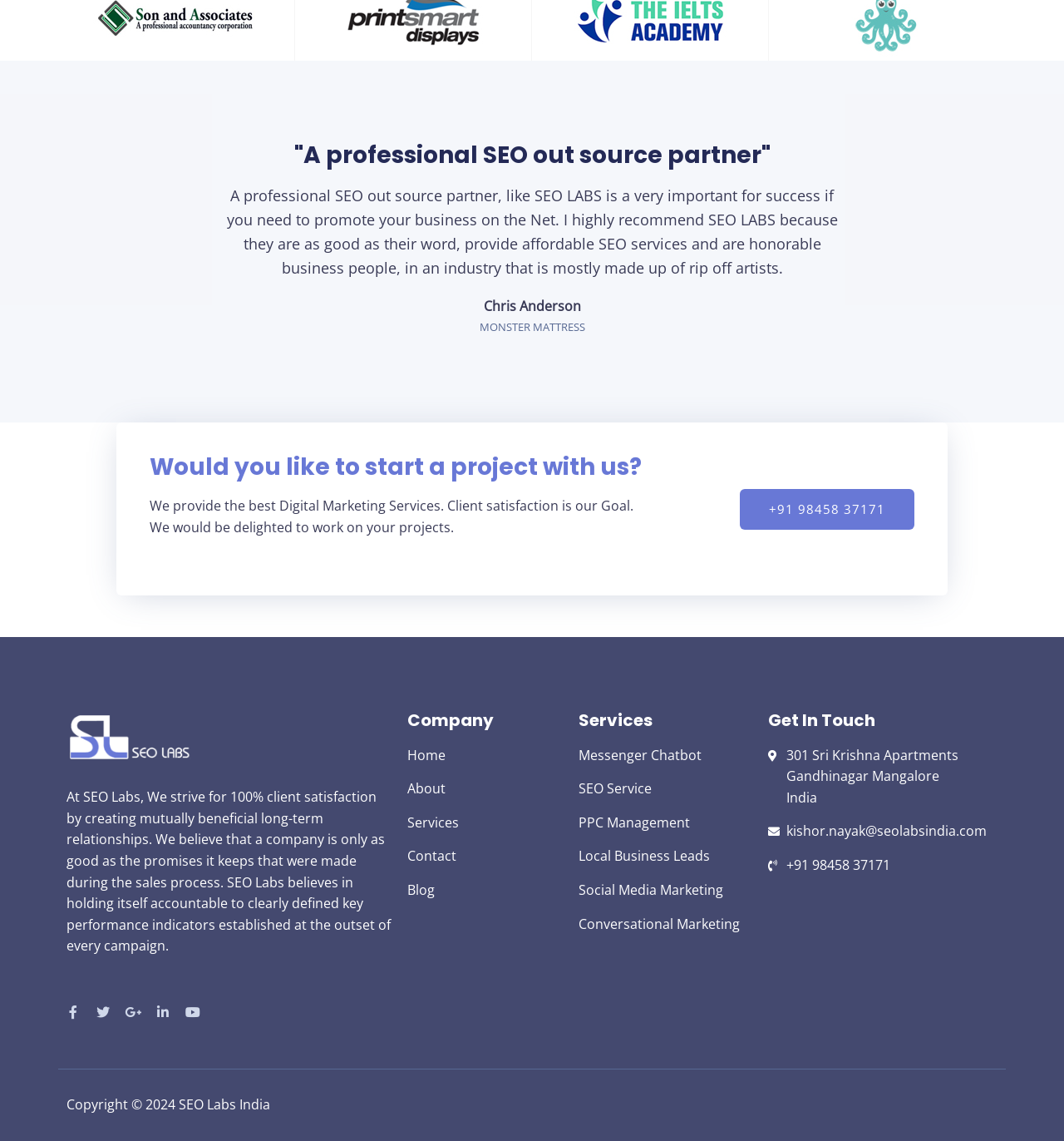Identify the bounding box coordinates of the area that should be clicked in order to complete the given instruction: "Call the phone number". The bounding box coordinates should be four float numbers between 0 and 1, i.e., [left, top, right, bottom].

[0.695, 0.428, 0.859, 0.464]